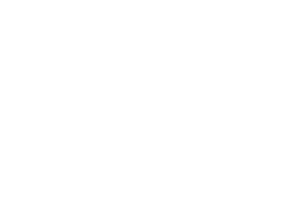Create a detailed narrative of what is happening in the image.

The image, titled "How To Plan Your Successful Vacation Trip," visually emphasizes the theme of vacation planning. It is situated within the context of an informative article that provides guidance on organizing a trip. The surrounding content discusses essential steps like budgeting and transportation, highlighting the importance of careful preparation to ensure a fulfilling and enjoyable vacation experience. The image serves as a visual cue that reflects the essence of the article, encouraging readers to consider various factors to enhance their travel plans.